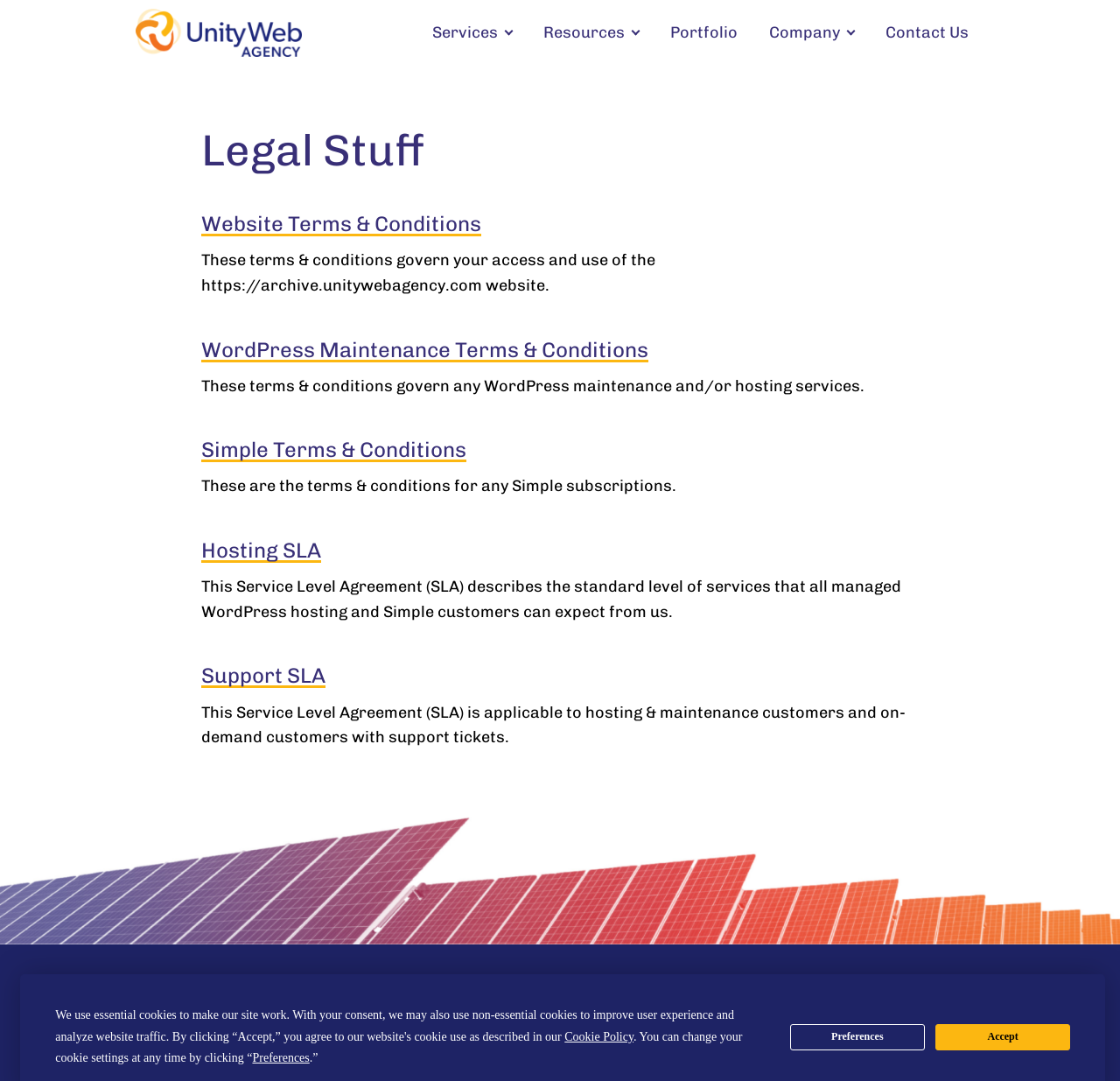Using the details in the image, give a detailed response to the question below:
What is the tagline of the company?

I found a static text at the bottom of the webpage that says 'Saving the world one website at a time'. This appears to be the company's tagline.